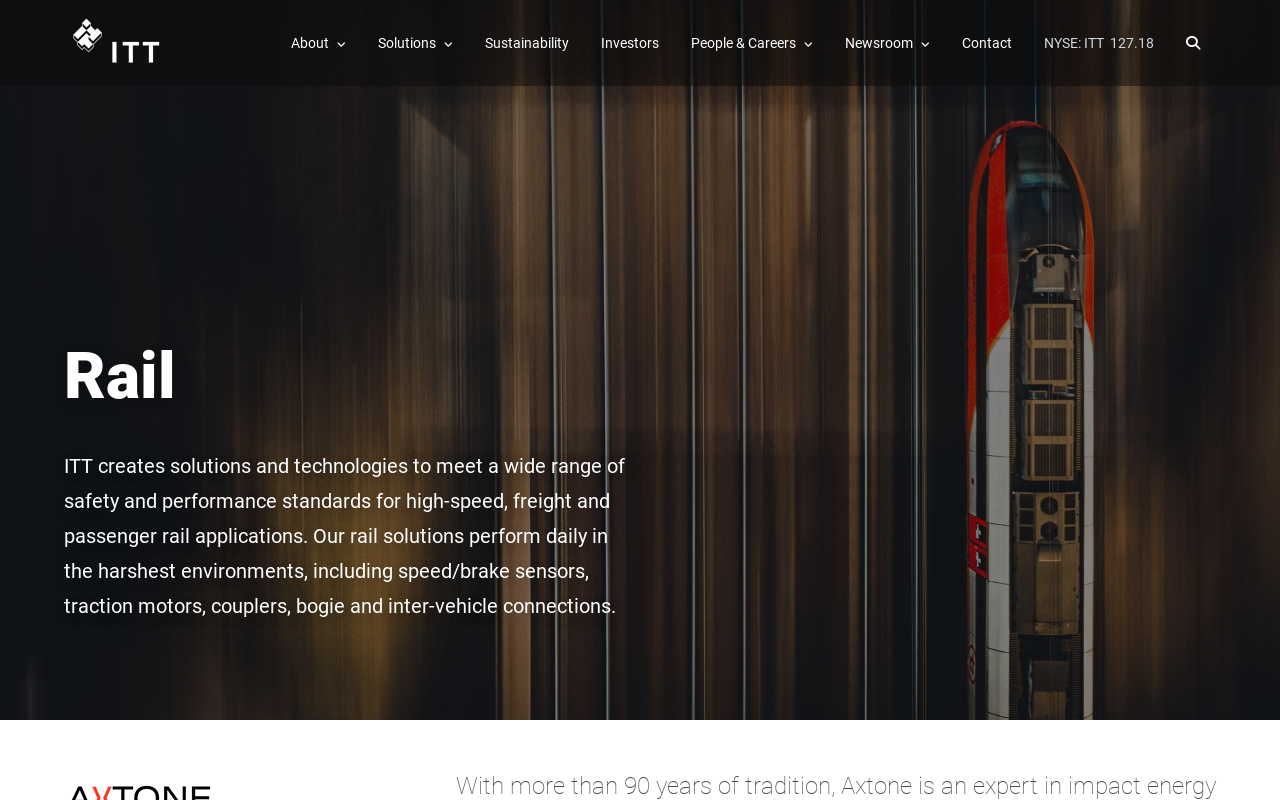What is the topic of the main content on this webpage?
Analyze the screenshot and provide a detailed answer to the question.

I found the answer by looking at the main content area, which has a heading 'Rail' and a paragraph describing ITT's rail solutions. This suggests that the topic of the main content on this webpage is ITT's rail solutions.